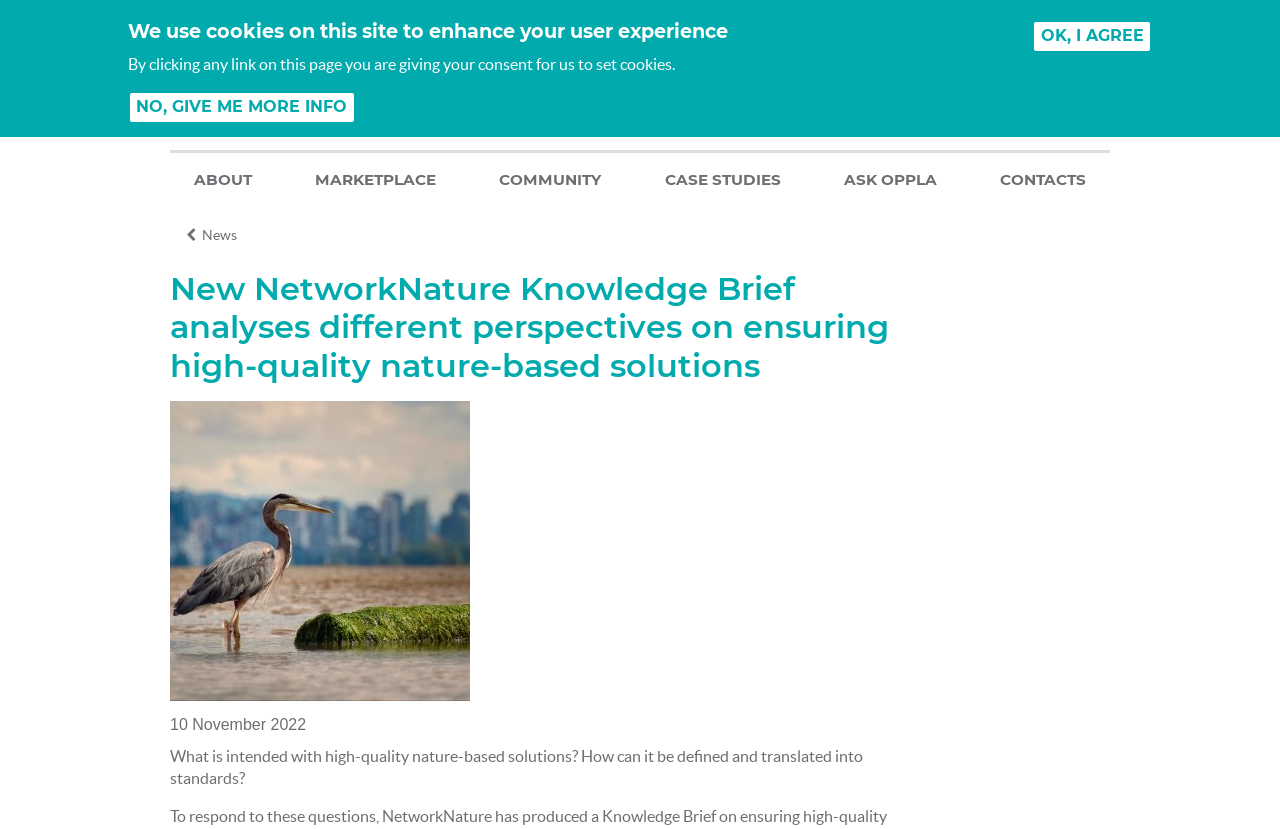What is the purpose of the search bar?
Using the image as a reference, give an elaborate response to the question.

The search bar is located at the top of the webpage, and it allows users to search for specific content within the website. The placeholder text 'SEARCH THIS SITE' indicates its purpose.